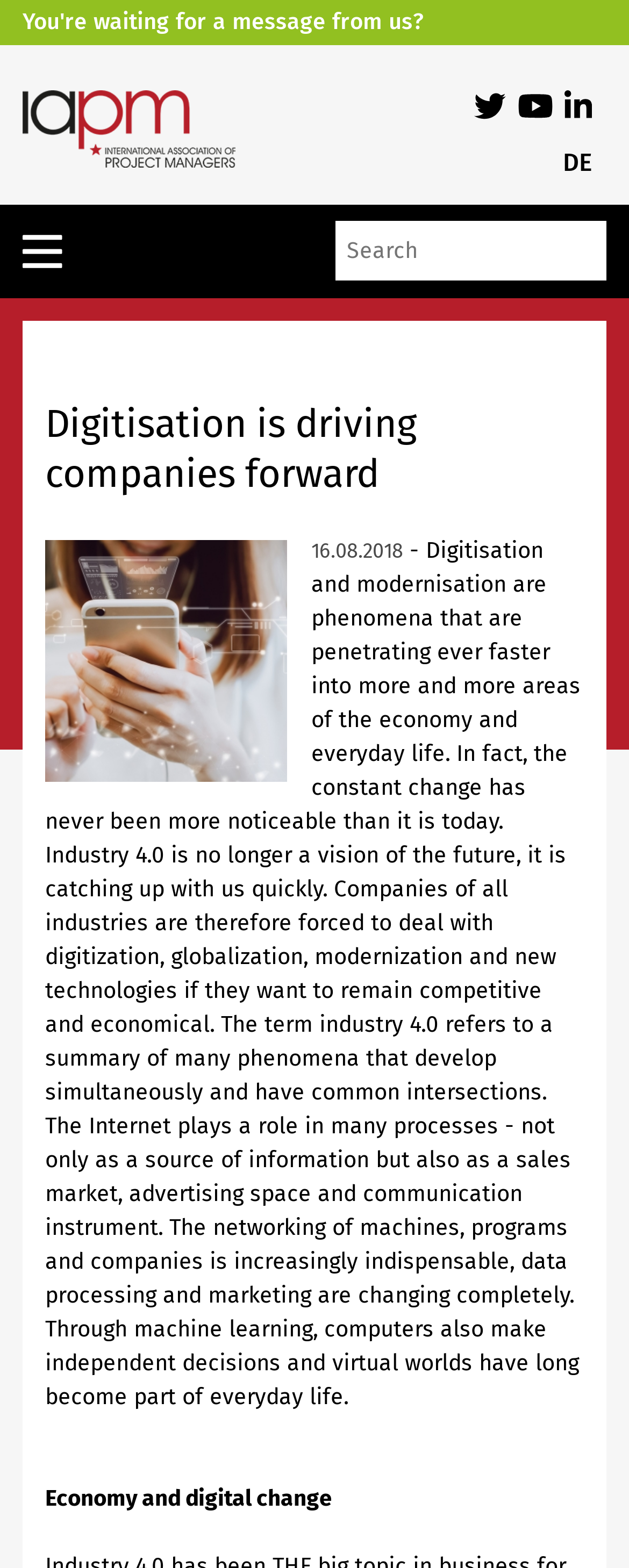Create an in-depth description of the webpage, covering main sections.

The webpage appears to be a blog article from the International Association of Project Managers (IAPM). At the top left, there is a link to the IAPM website, accompanied by an image of the IAPM logo. Below this, there is a link that says "You're waiting for a message from us?" spanning almost the entire width of the page.

On the top right, there are three flags, each representing a different language option, with the German flag being the first one. Below these flags, there is a search bar with a placeholder text "Search".

The main content of the page is a blog article titled "Digitisation is driving companies forward". The title is accompanied by an image related to the topic. Below the title, there is a date "16.08.2018" indicating when the article was published. The article itself discusses the impact of digitization and modernization on the economy and everyday life, highlighting the importance of companies adapting to these changes to remain competitive.

The article is divided into paragraphs, with a subheading "Economy and digital change" towards the end. There are no other images or UI elements within the article content.